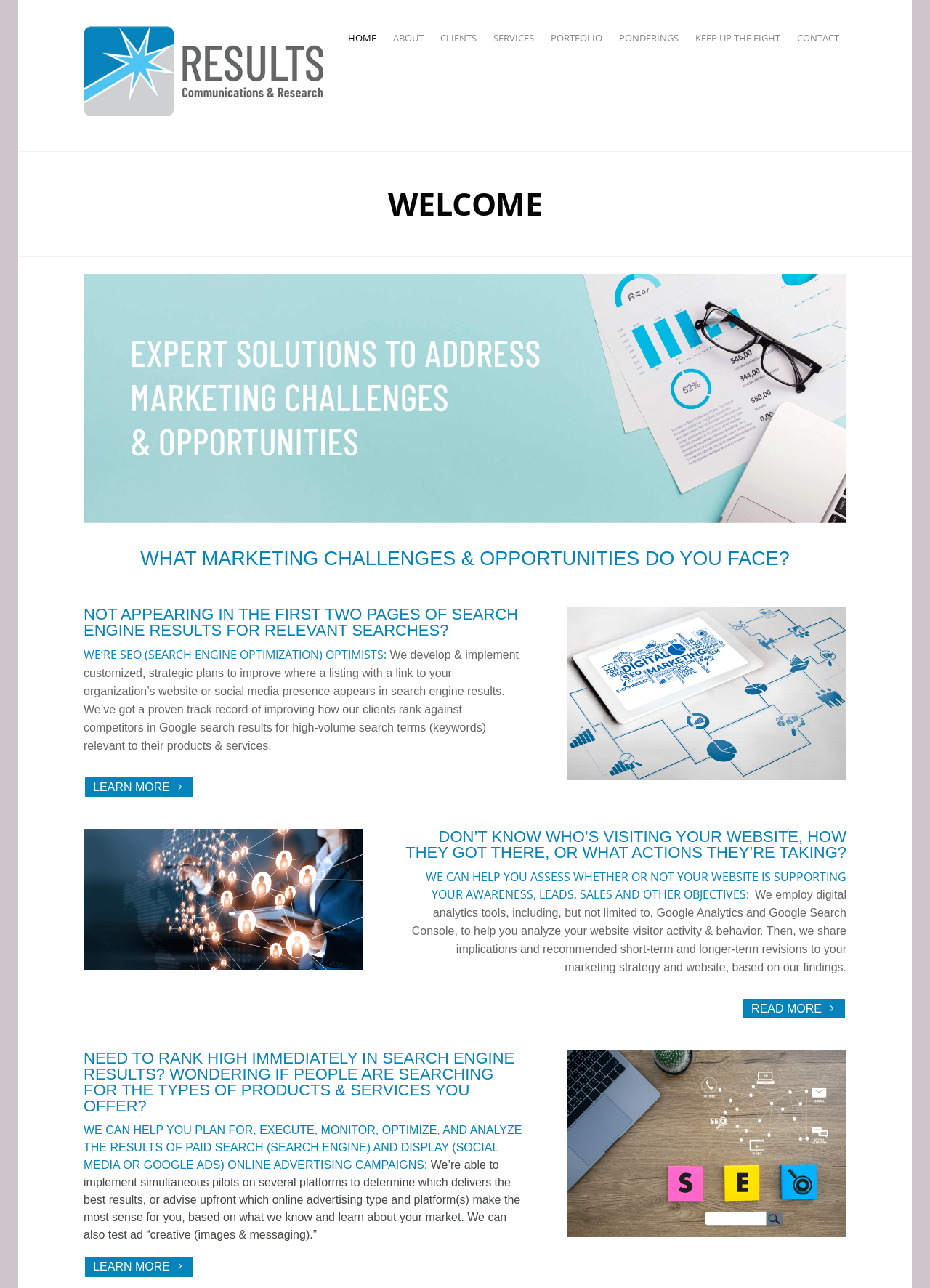Using the format (top-left x, top-left y, bottom-right x, bottom-right y), provide the bounding box coordinates for the described UI element. All values should be floating point numbers between 0 and 1: Skip to content

None